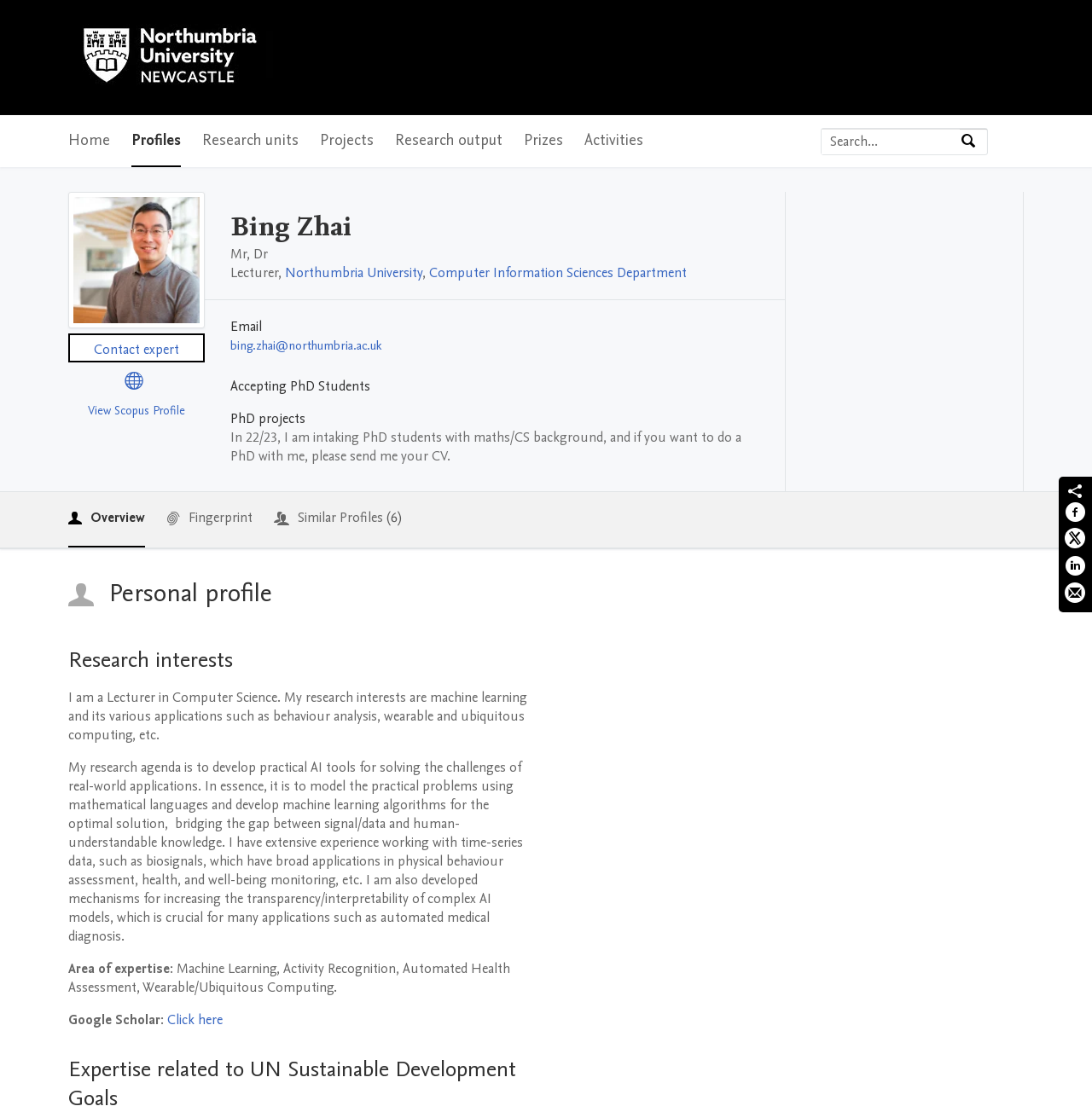Please specify the bounding box coordinates of the clickable section necessary to execute the following command: "View Scopus Profile".

[0.08, 0.362, 0.17, 0.377]